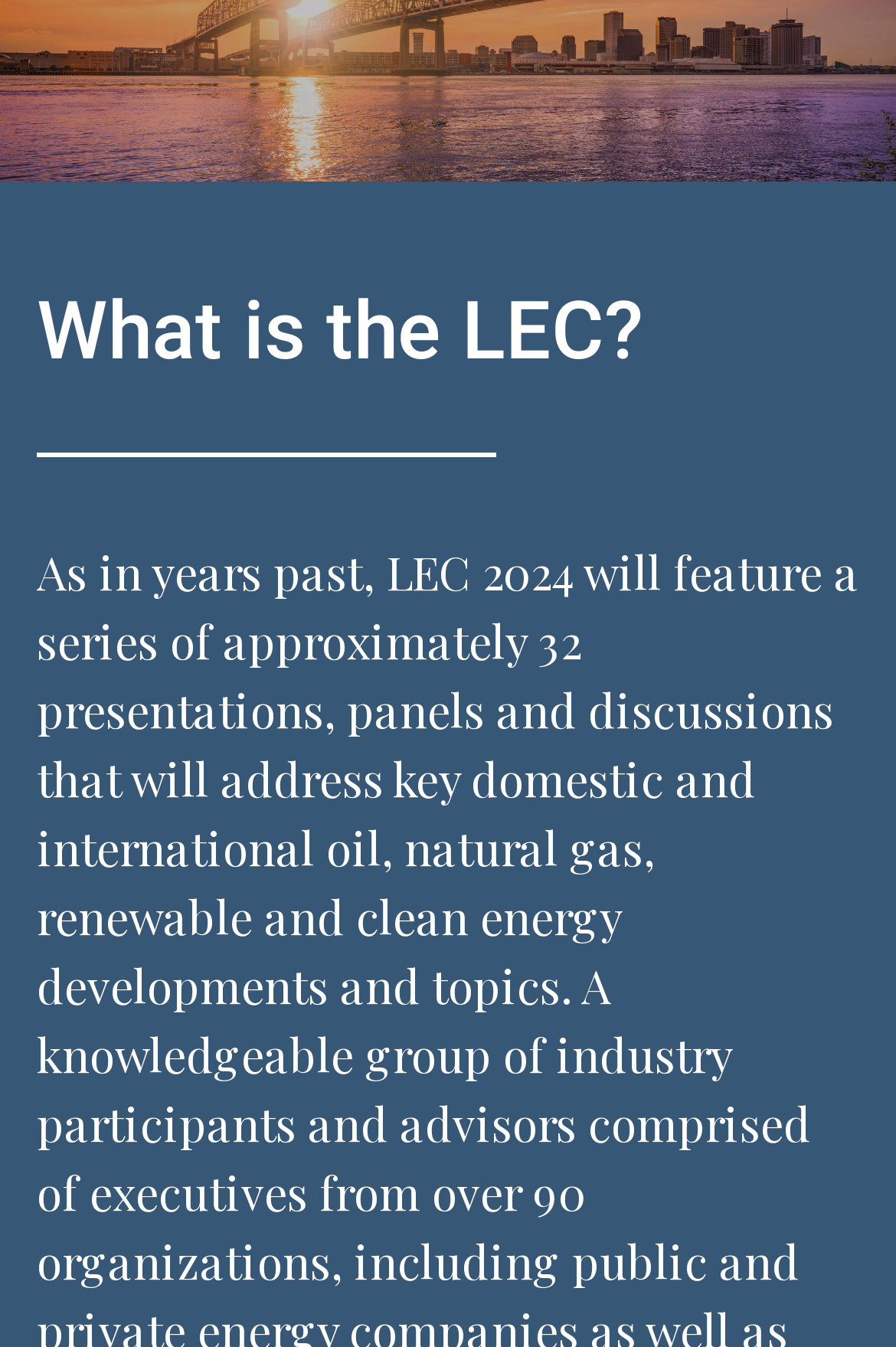Using the format (top-left x, top-left y, bottom-right x, bottom-right y), provide the bounding box coordinates for the described UI element. All values should be floating point numbers between 0 and 1: aria-label="Share on facebook"

[0.109, 0.471, 0.224, 0.547]